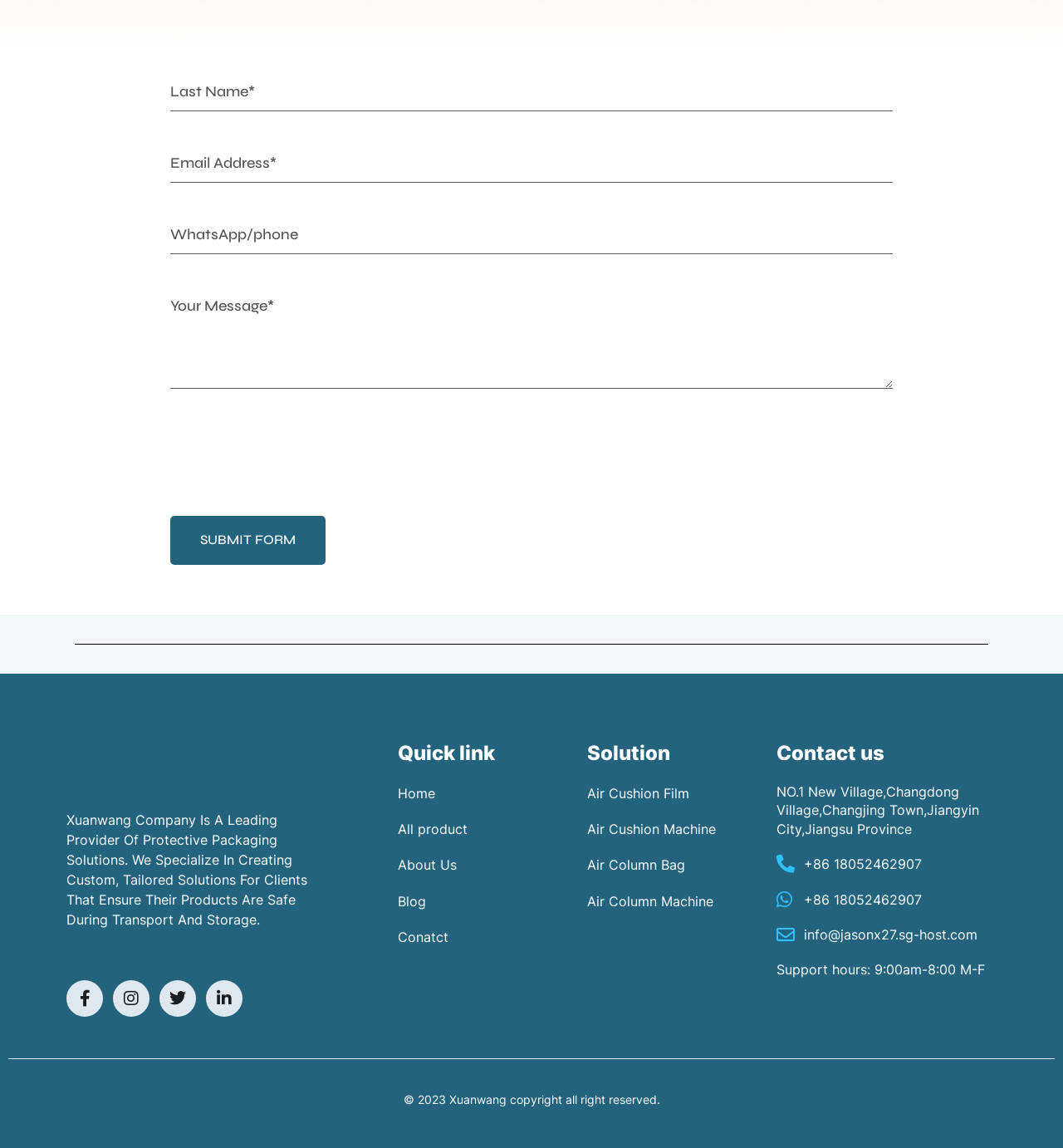Determine the bounding box coordinates of the element that should be clicked to execute the following command: "Visit the Facebook page".

[0.062, 0.854, 0.097, 0.885]